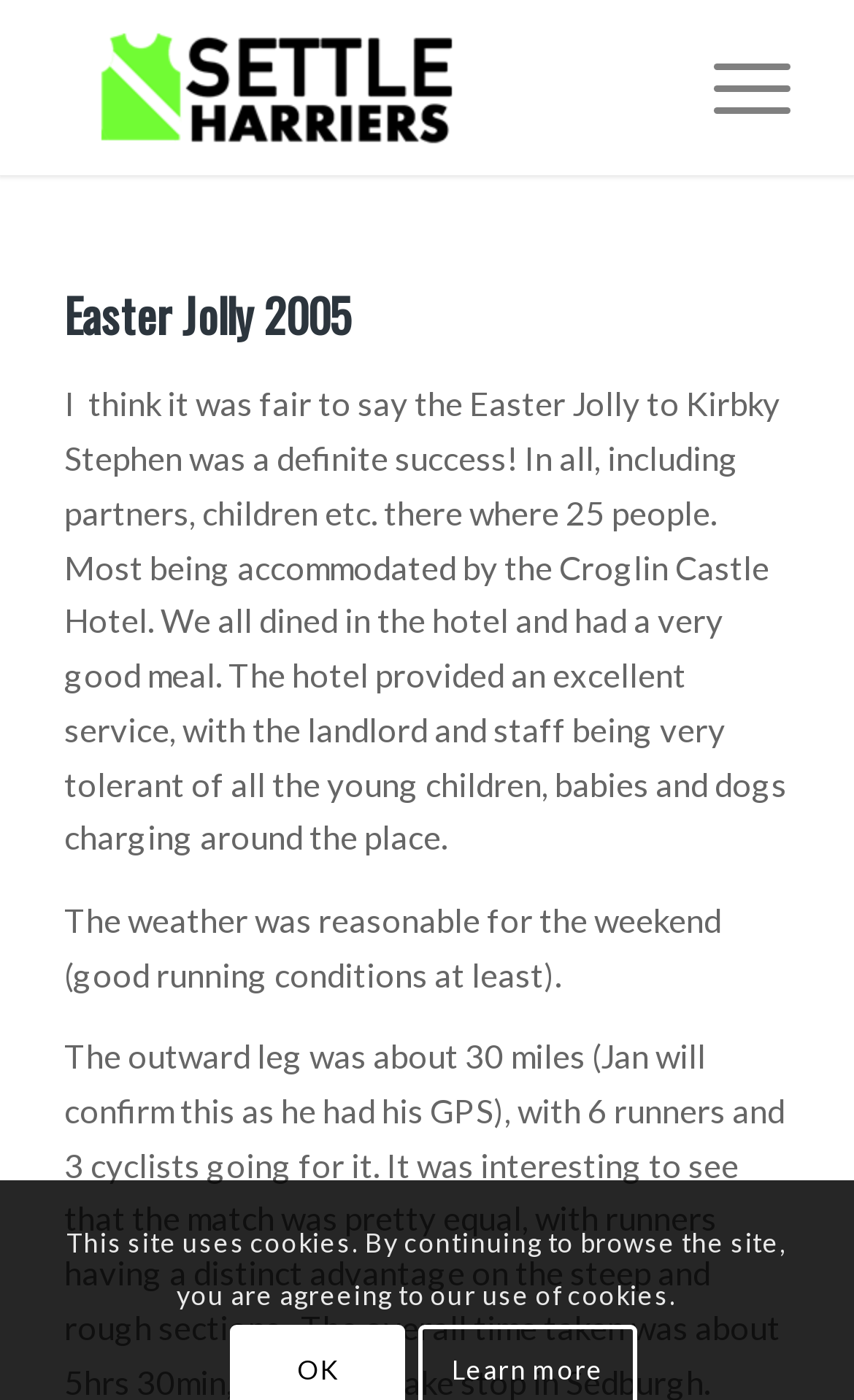Please answer the following question using a single word or phrase: 
What is the purpose of the event mentioned in the webpage?

Easter Jolly